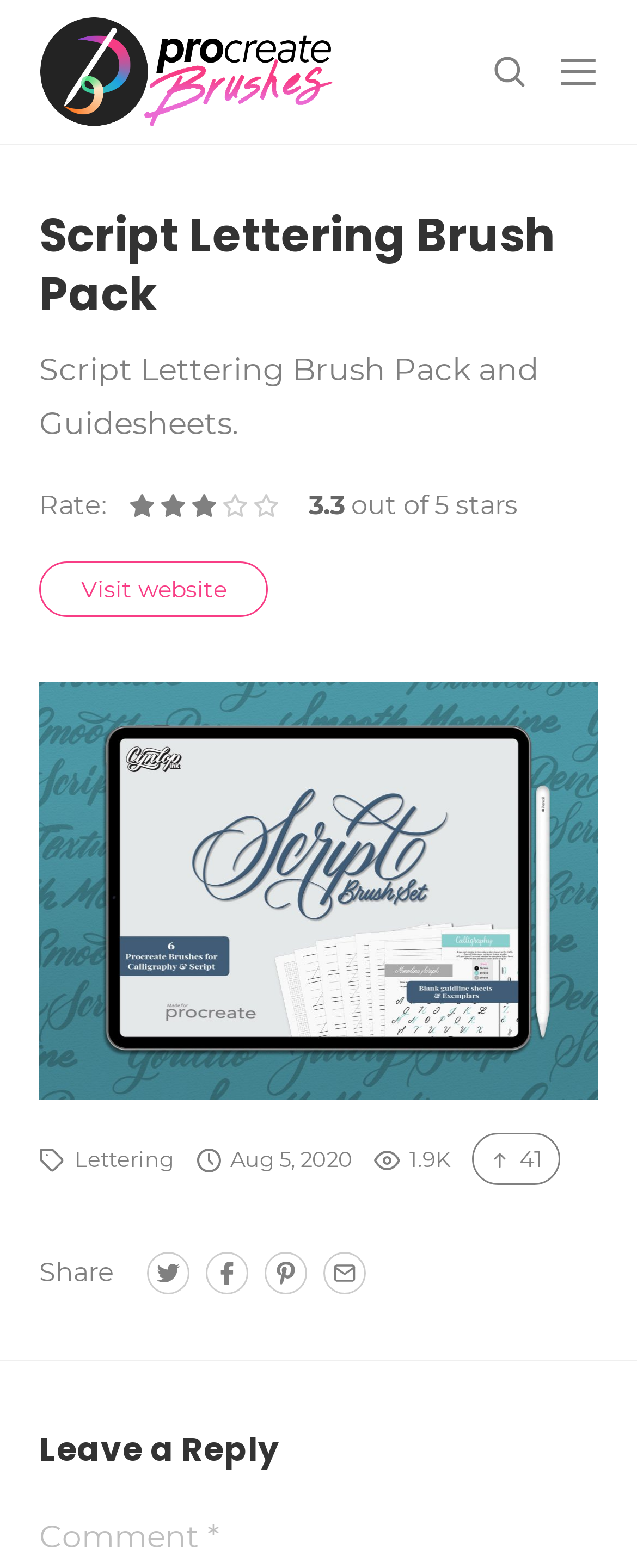Determine the bounding box coordinates of the element that should be clicked to execute the following command: "Leave a reply".

[0.062, 0.91, 0.938, 0.939]